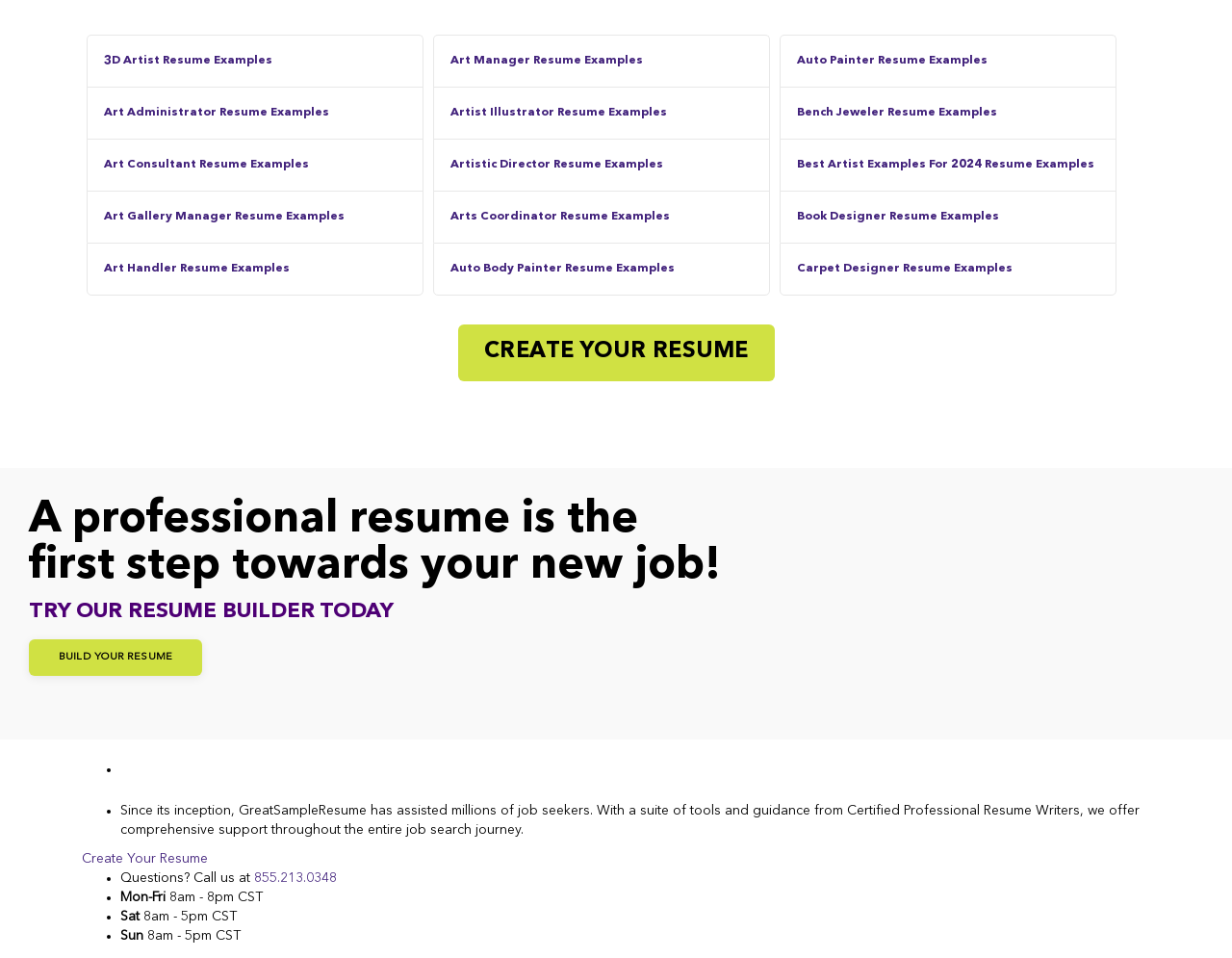Answer with a single word or phrase: 
What are the business hours for the company?

Mon-Fri 8am-8pm CST, Sat 8am-5pm CST, Sun